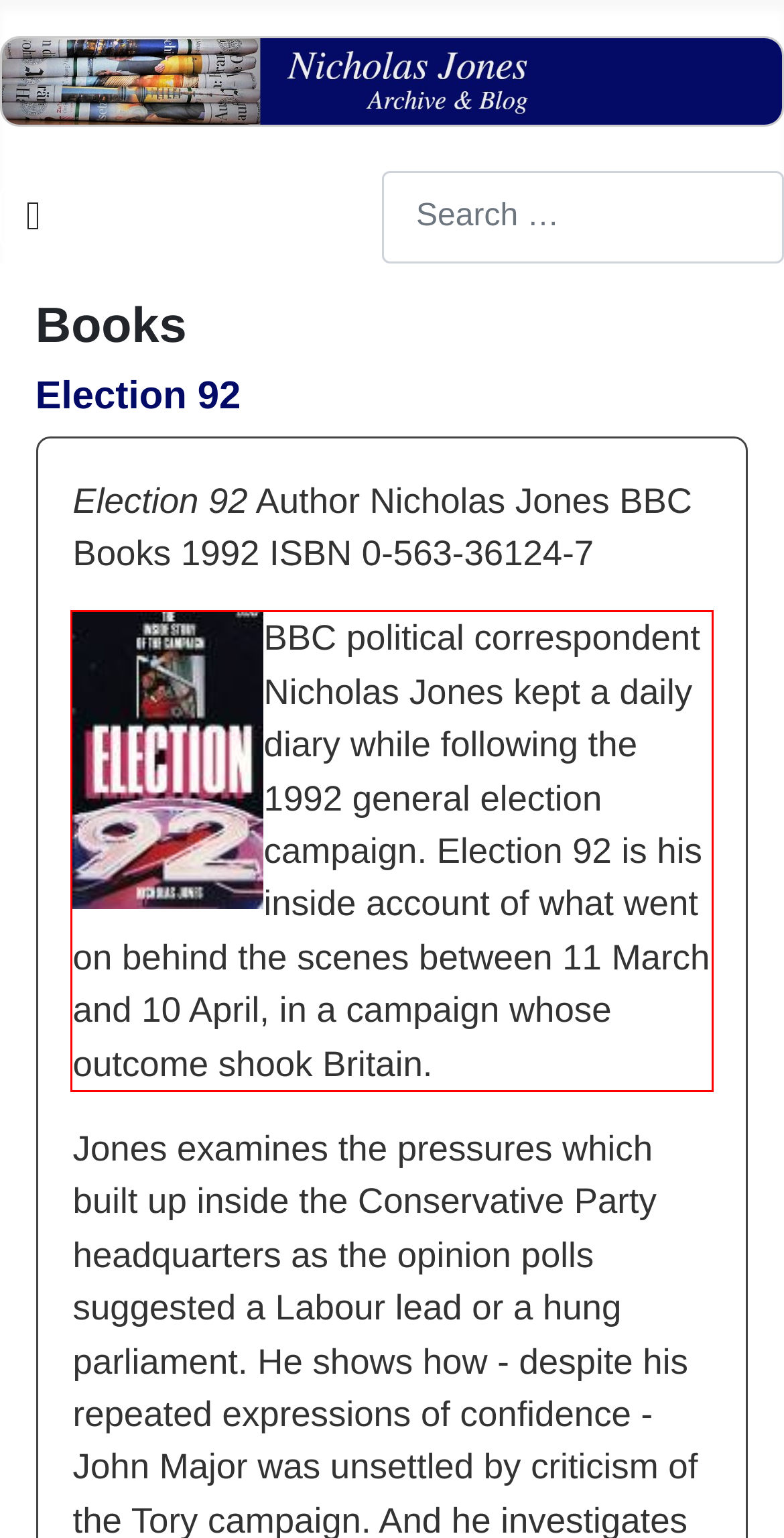Please take the screenshot of the webpage, find the red bounding box, and generate the text content that is within this red bounding box.

BBC political correspondent Nicholas Jones kept a daily diary while following the 1992 general election campaign. Election 92 is his inside account of what went on behind the scenes between 11 March and 10 April, in a campaign whose outcome shook Britain.